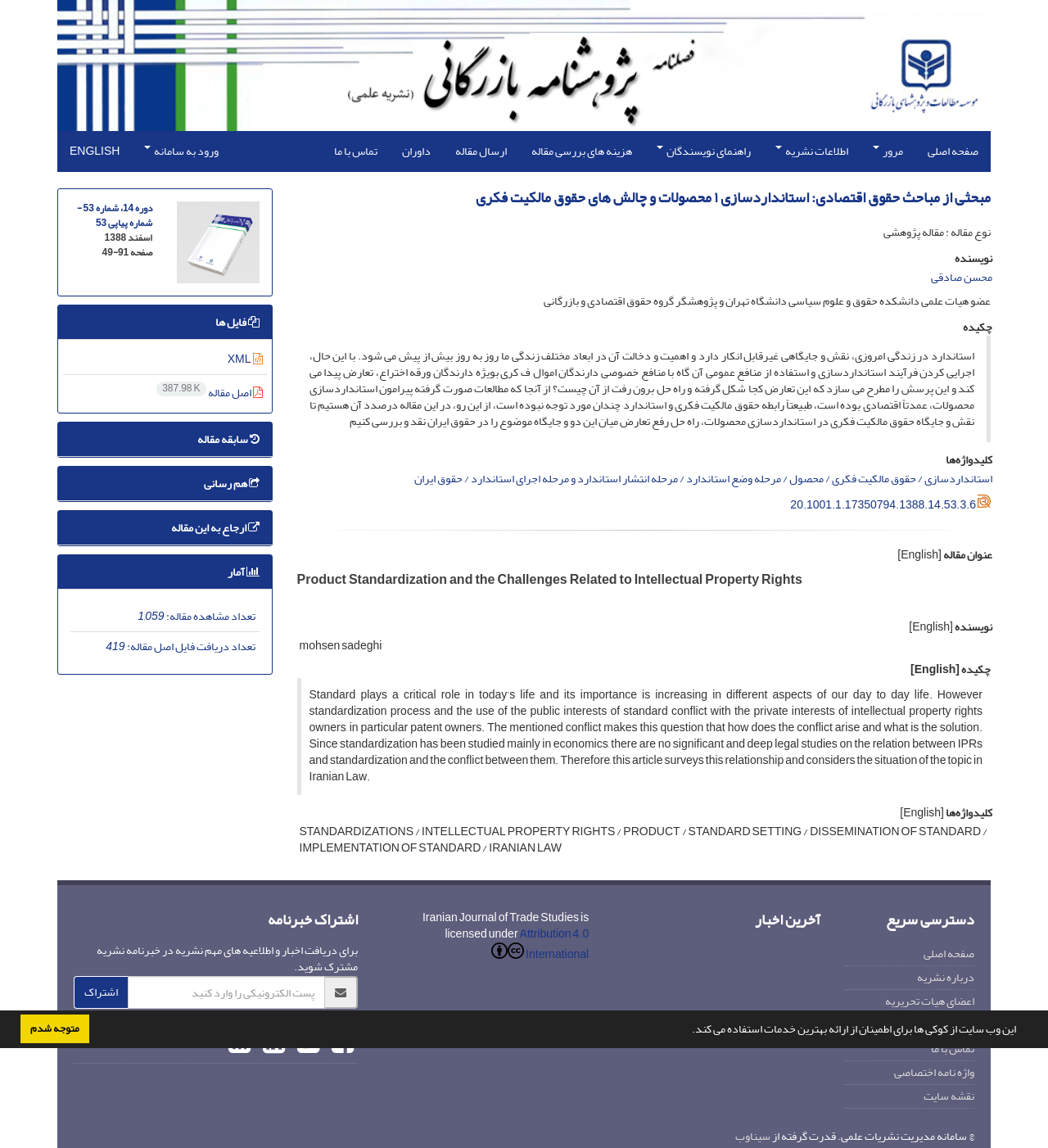Please provide the bounding box coordinates for the element that needs to be clicked to perform the following instruction: "view the article information". The coordinates should be given as four float numbers between 0 and 1, i.e., [left, top, right, bottom].

[0.283, 0.164, 0.945, 0.181]